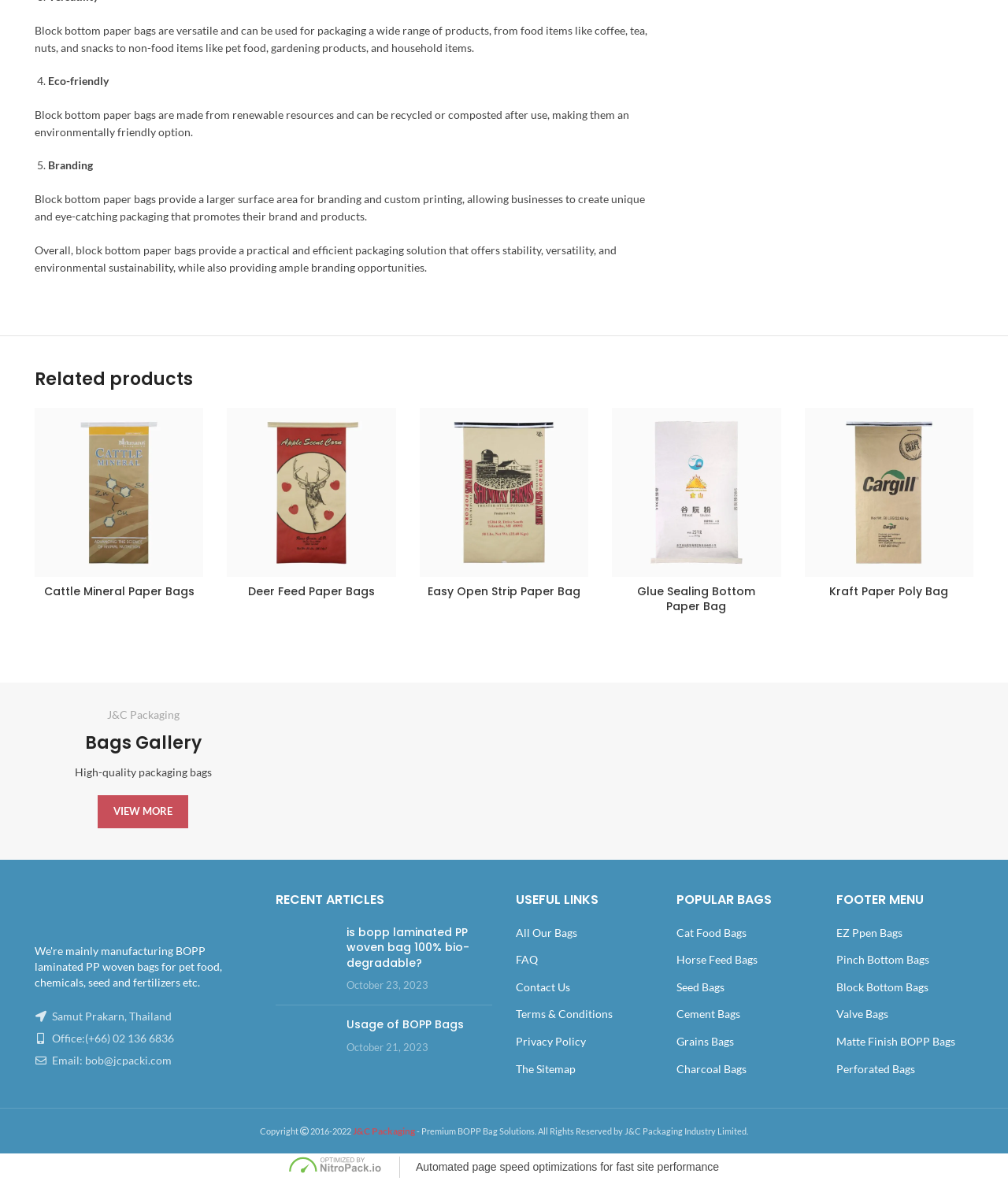Using the provided element description: "alt="Glue sealing bottom paper bag"", identify the bounding box coordinates. The coordinates should be four floats between 0 and 1 in the order [left, top, right, bottom].

[0.607, 0.345, 0.775, 0.488]